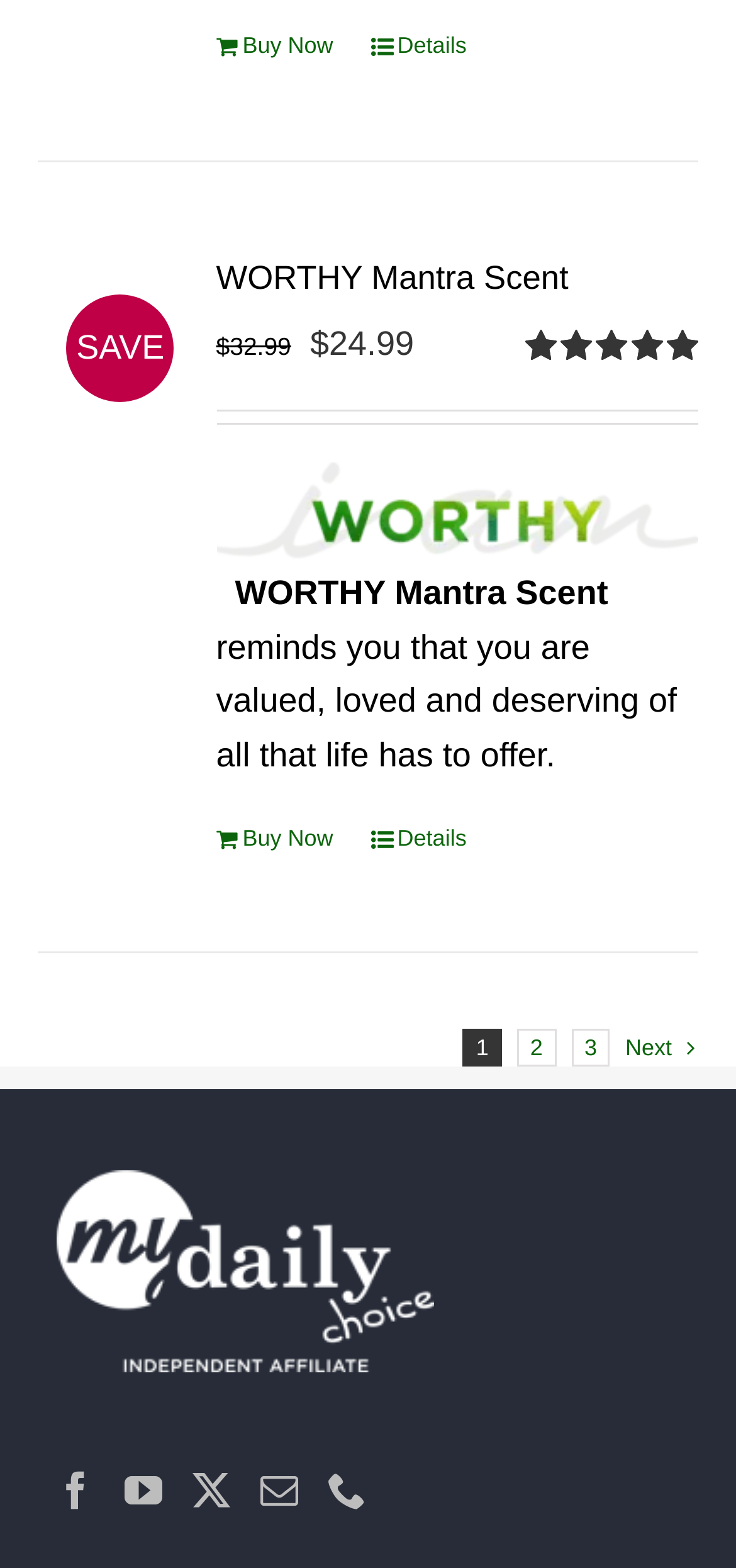Please indicate the bounding box coordinates of the element's region to be clicked to achieve the instruction: "Buy WORTHY Mantra Scent". Provide the coordinates as four float numbers between 0 and 1, i.e., [left, top, right, bottom].

[0.294, 0.524, 0.453, 0.547]